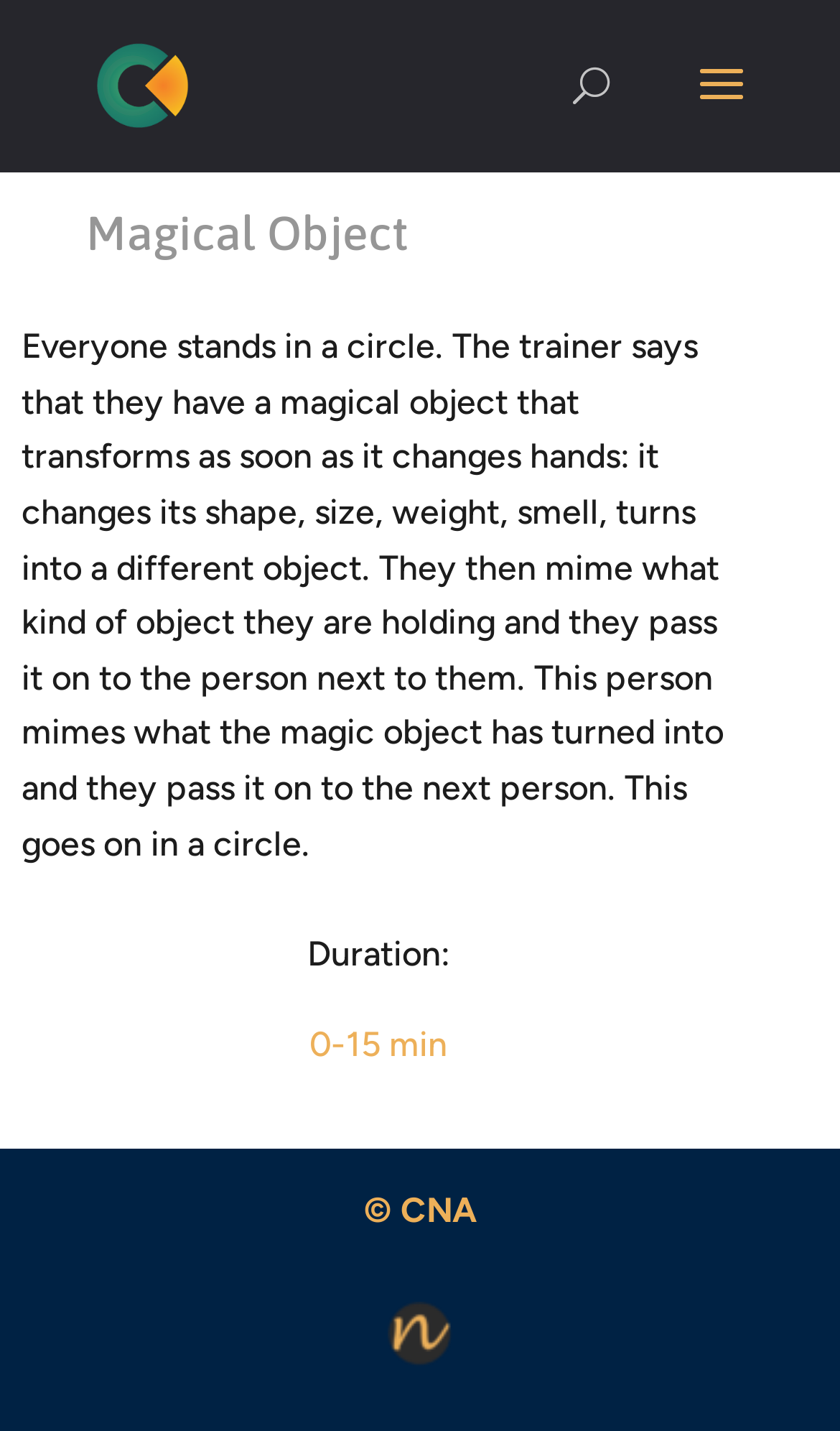Identify the bounding box for the described UI element: "© CNA".

[0.433, 0.831, 0.567, 0.859]